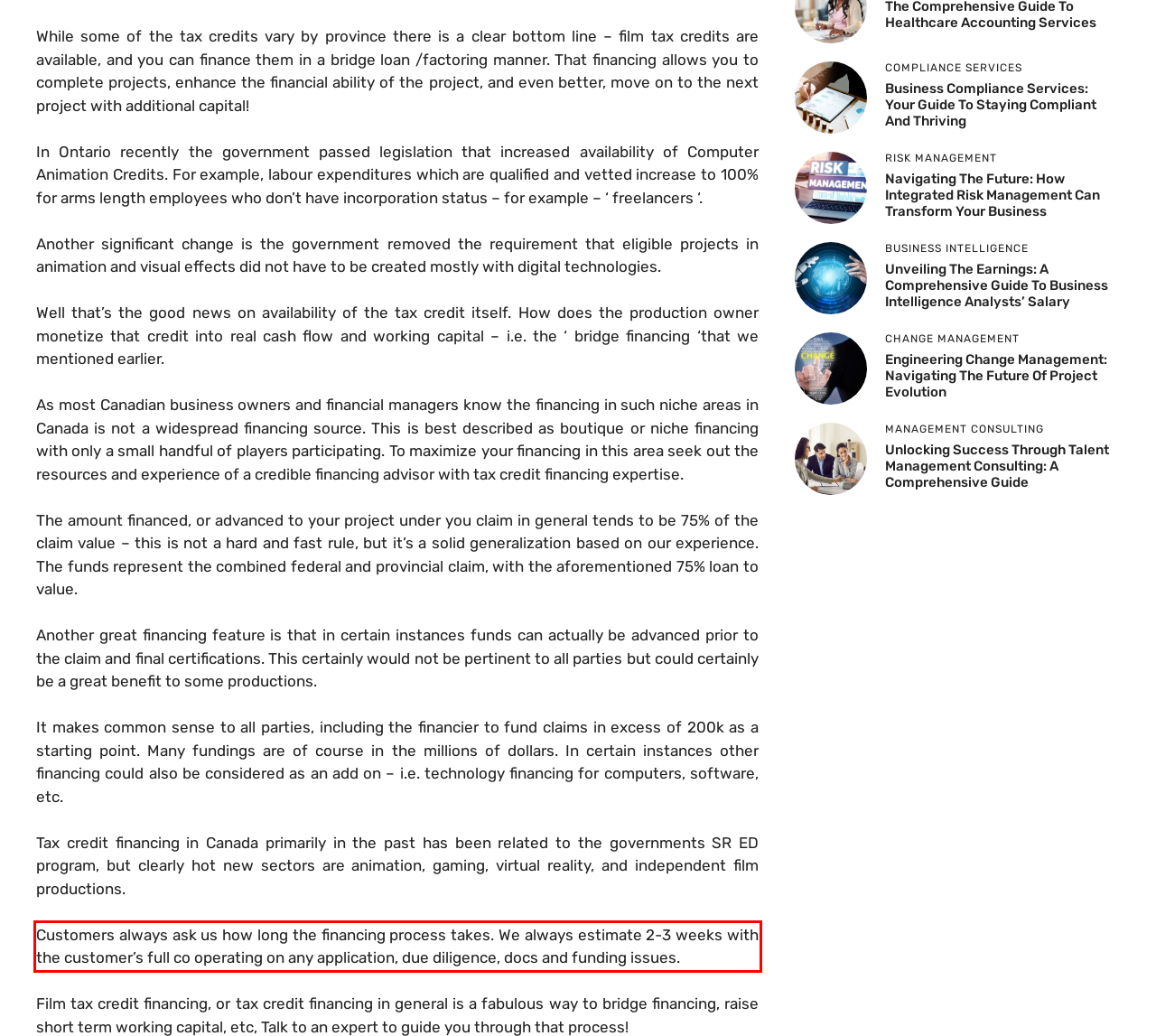You are presented with a webpage screenshot featuring a red bounding box. Perform OCR on the text inside the red bounding box and extract the content.

Customers always ask us how long the financing process takes. We always estimate 2-3 weeks with the customer’s full co operating on any application, due diligence, docs and funding issues.